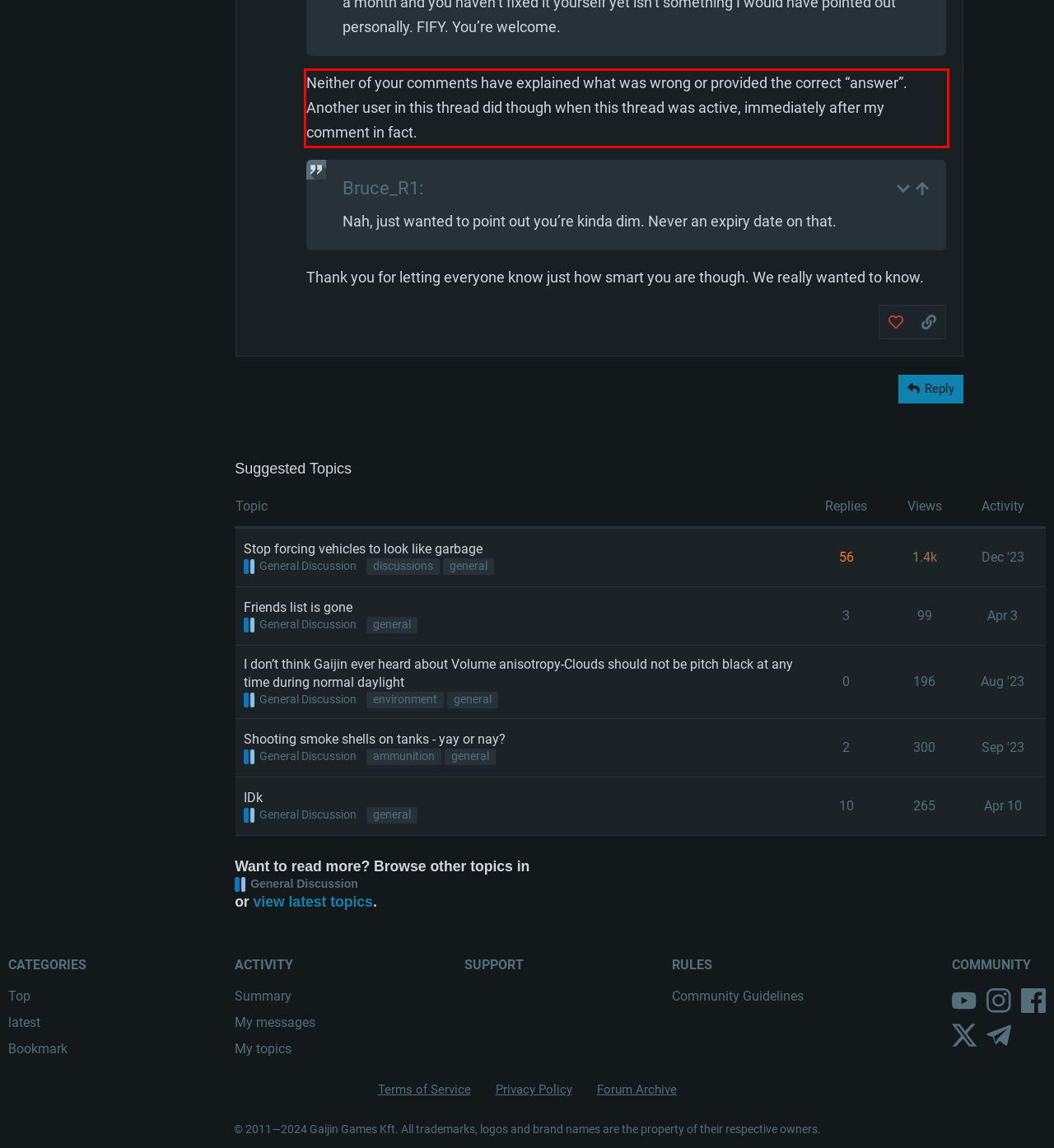Please extract the text content from the UI element enclosed by the red rectangle in the screenshot.

Neither of your comments have explained what was wrong or provided the correct “answer”. Another user in this thread did though when this thread was active, immediately after my comment in fact.